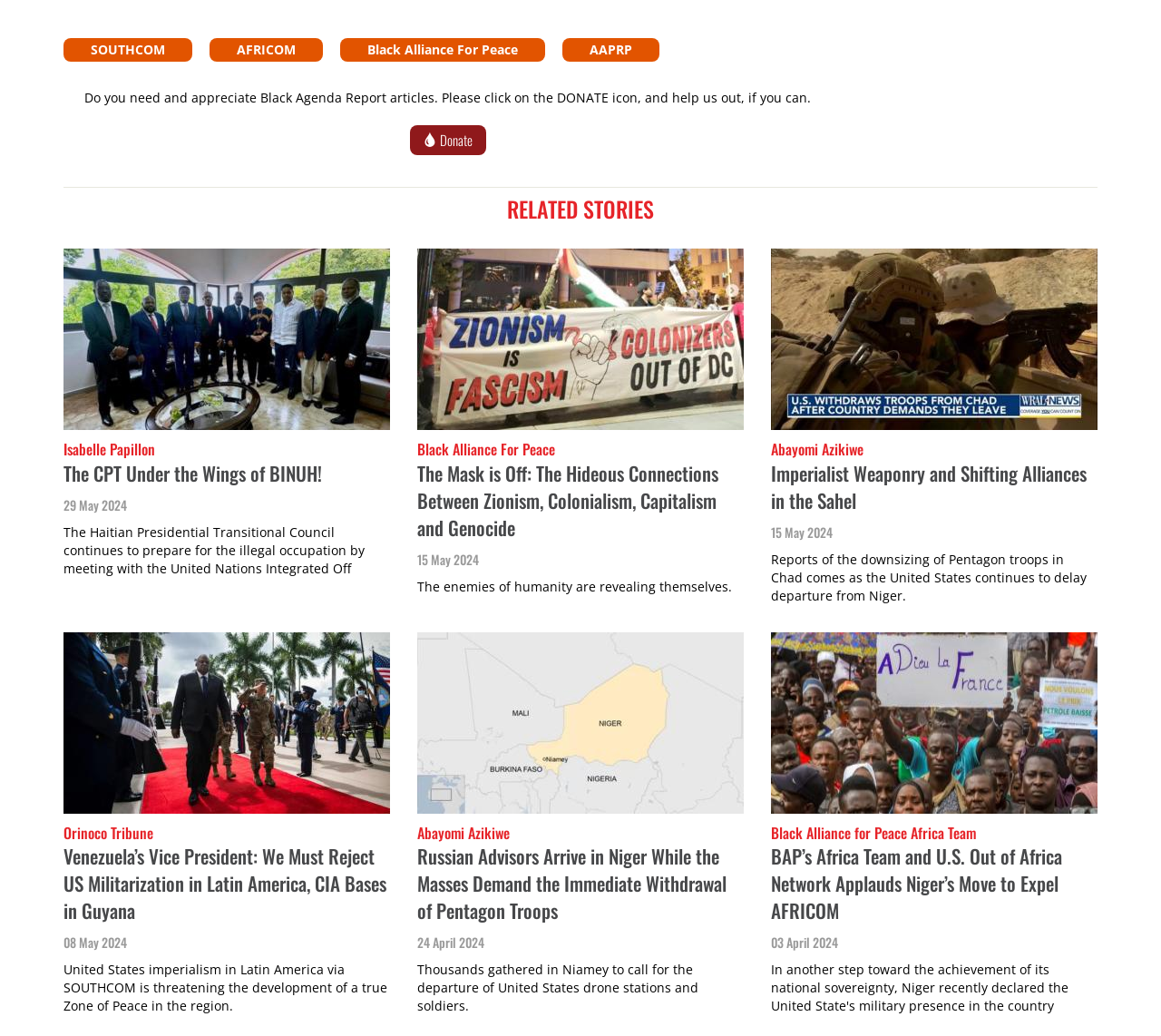Please locate the bounding box coordinates for the element that should be clicked to achieve the following instruction: "Read the article 'The CPT Under the Wings of BINUH!'". Ensure the coordinates are given as four float numbers between 0 and 1, i.e., [left, top, right, bottom].

[0.055, 0.443, 0.277, 0.47]